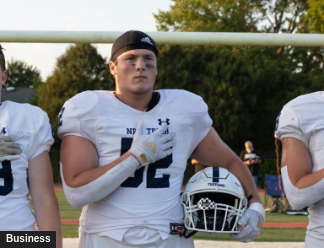Respond to the question below with a single word or phrase: What is on the helmet?

White faceguard and school's logo